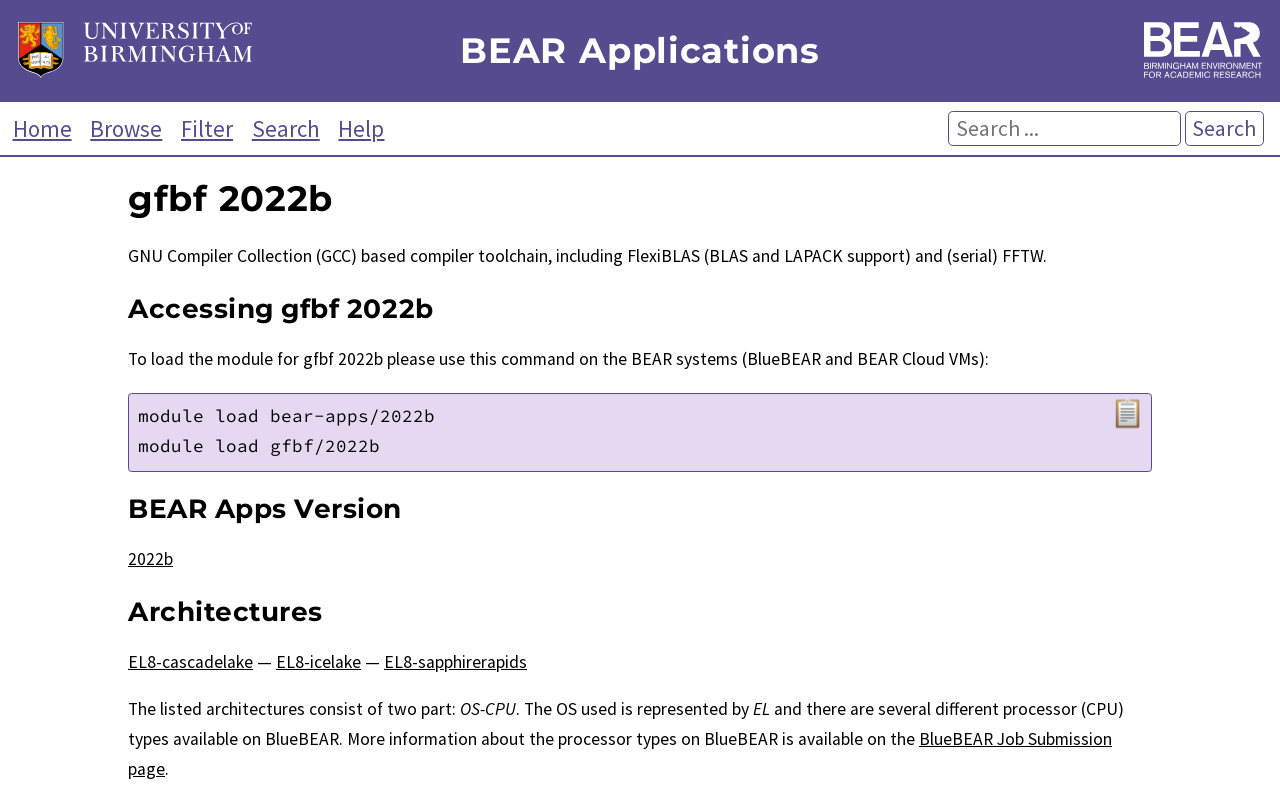Determine the bounding box of the UI element mentioned here: "BEAR Applications". The coordinates must be in the format [left, top, right, bottom] with values ranging from 0 to 1.

[0.332, 0.039, 0.667, 0.087]